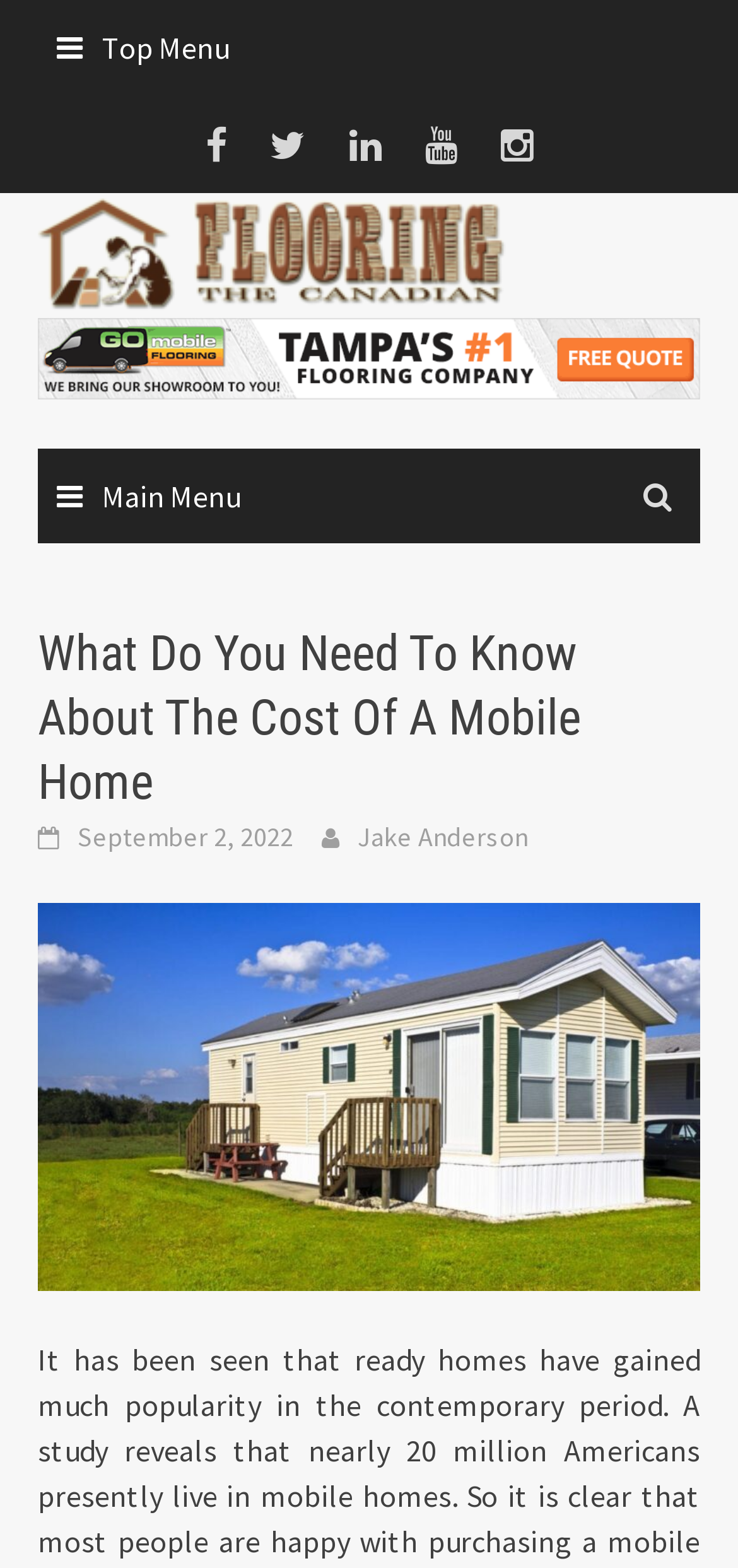Reply to the question below using a single word or brief phrase:
What is the date of the article?

September 2, 2022